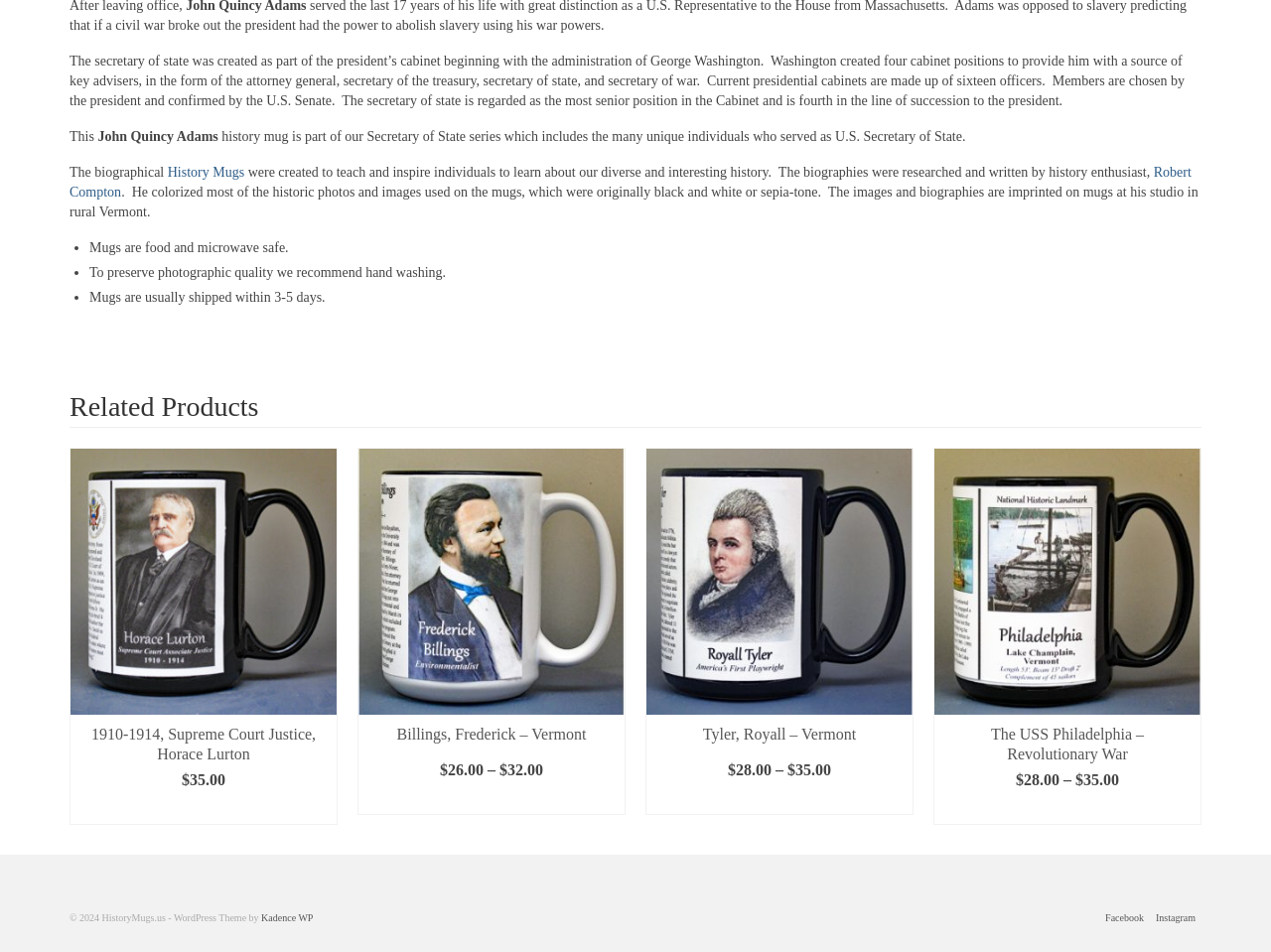What is the recommended washing method for the mugs?
Please provide a single word or phrase as your answer based on the image.

Hand washing